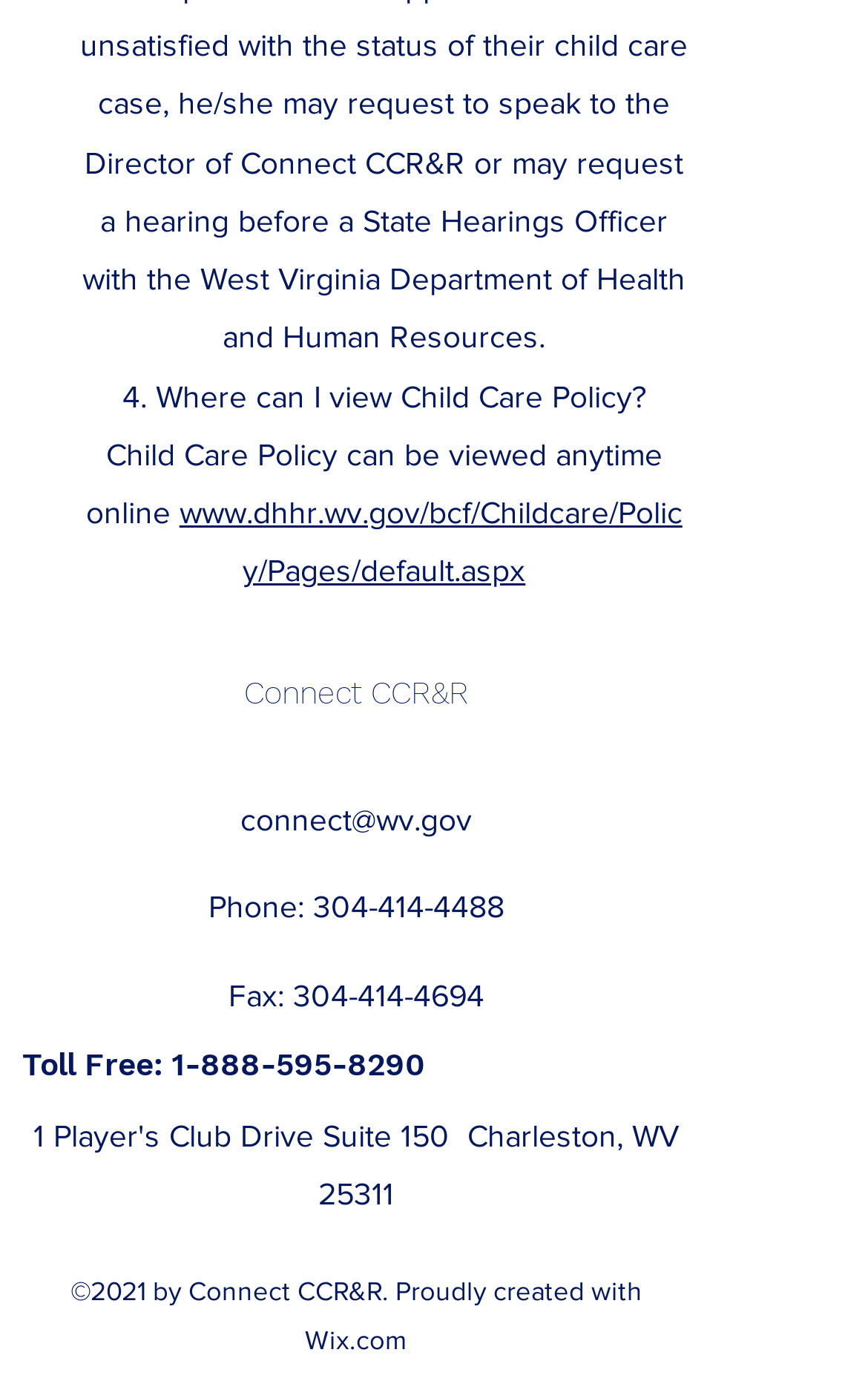What is the toll-free number to call?
Kindly answer the question with as much detail as you can.

I found the toll-free number by looking at the heading 'Toll Free: 1-888-595-8290'.